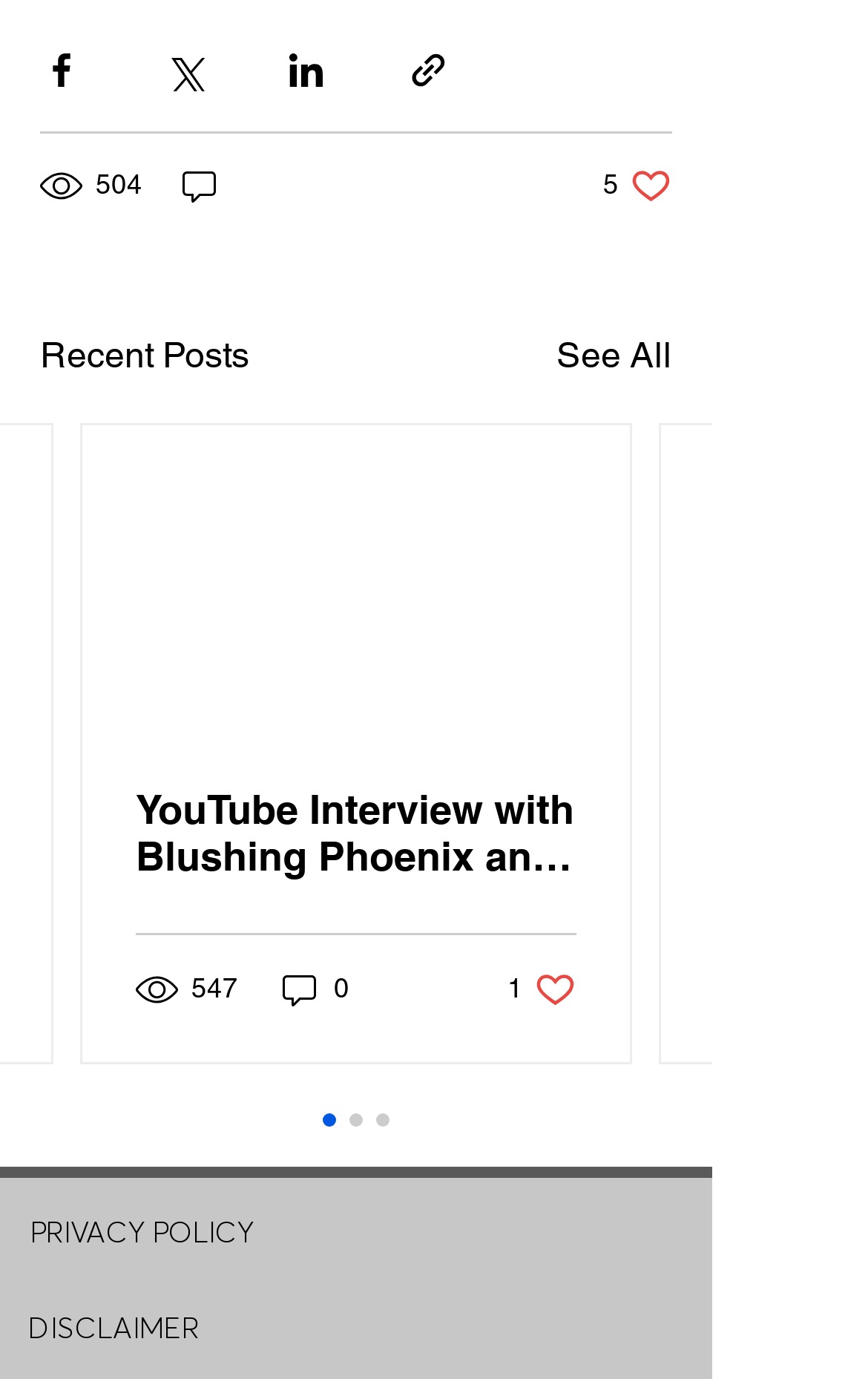Please provide a detailed answer to the question below based on the screenshot: 
What is the social media platform mentioned in the 'Social Bar' section?

I found the answer by looking at the link element 'Instagram' which is a child of the list element 'Social Bar' and has a bounding box coordinate of [0.713, 0.898, 0.803, 0.954]. This element is likely to be mentioning a social media platform in the 'Social Bar' section.